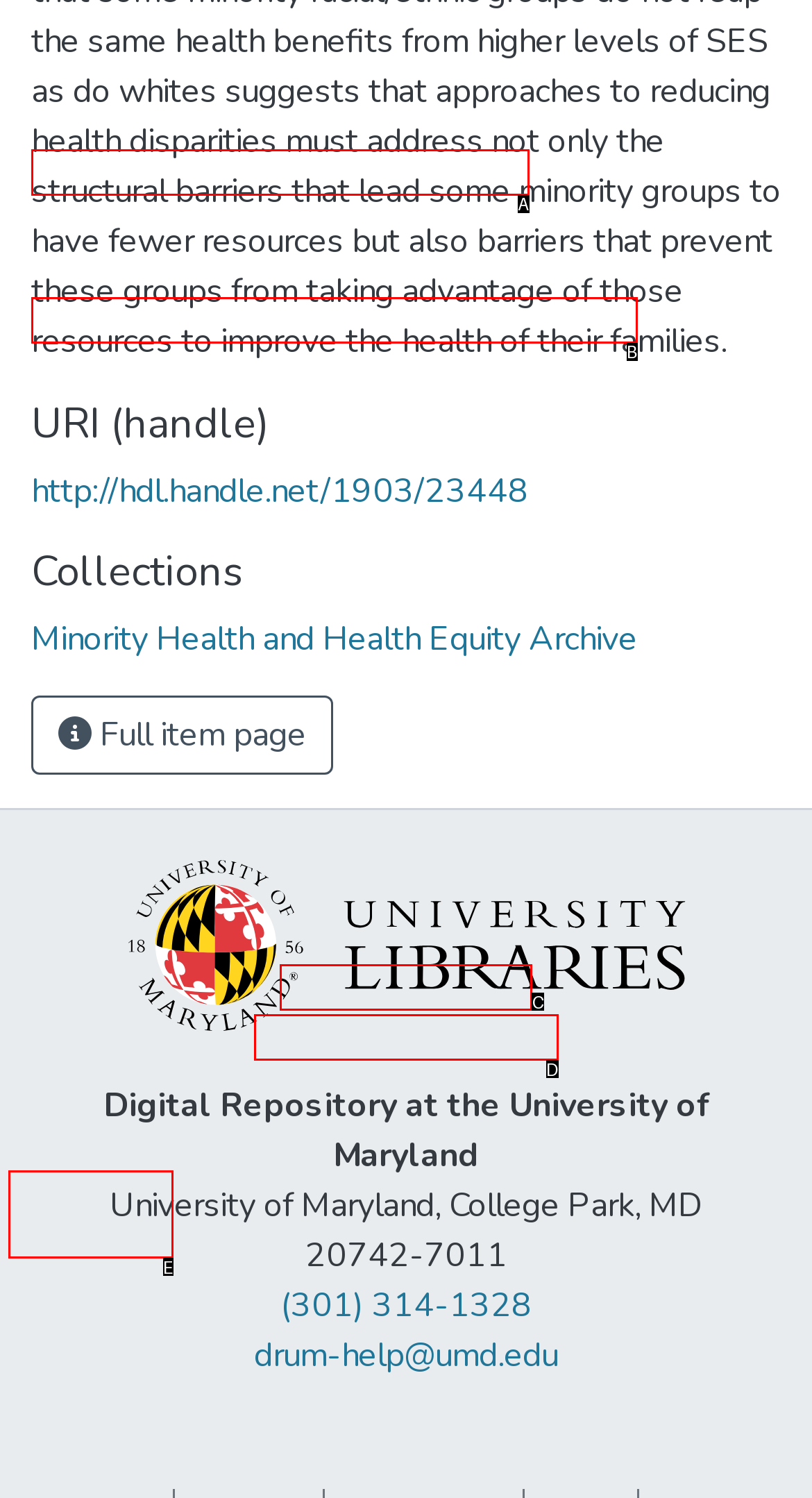Please provide the letter of the UI element that best fits the following description: Send Feedback
Respond with the letter from the given choices only.

E